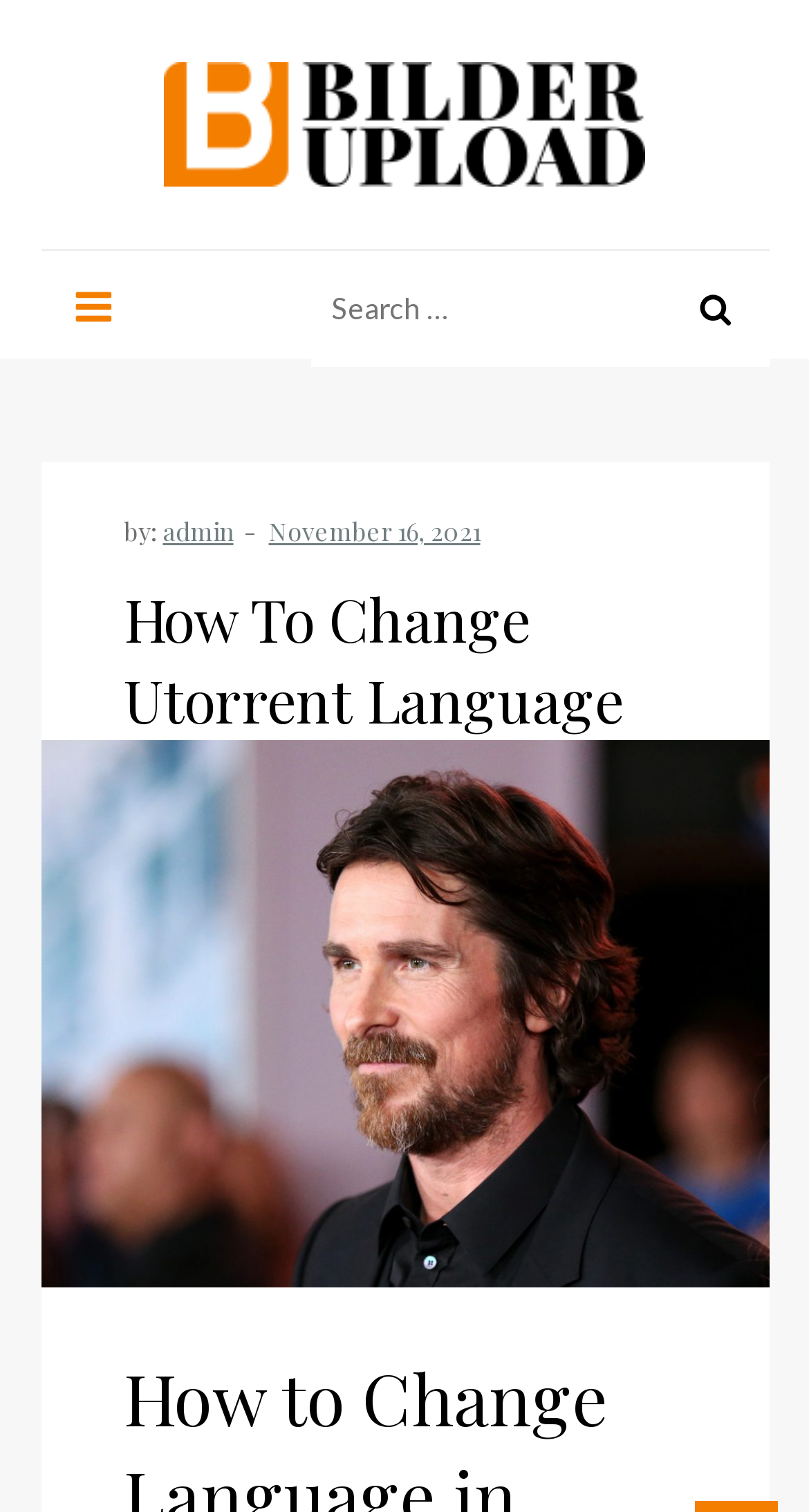Provide a one-word or brief phrase answer to the question:
What is the author of the article?

admin